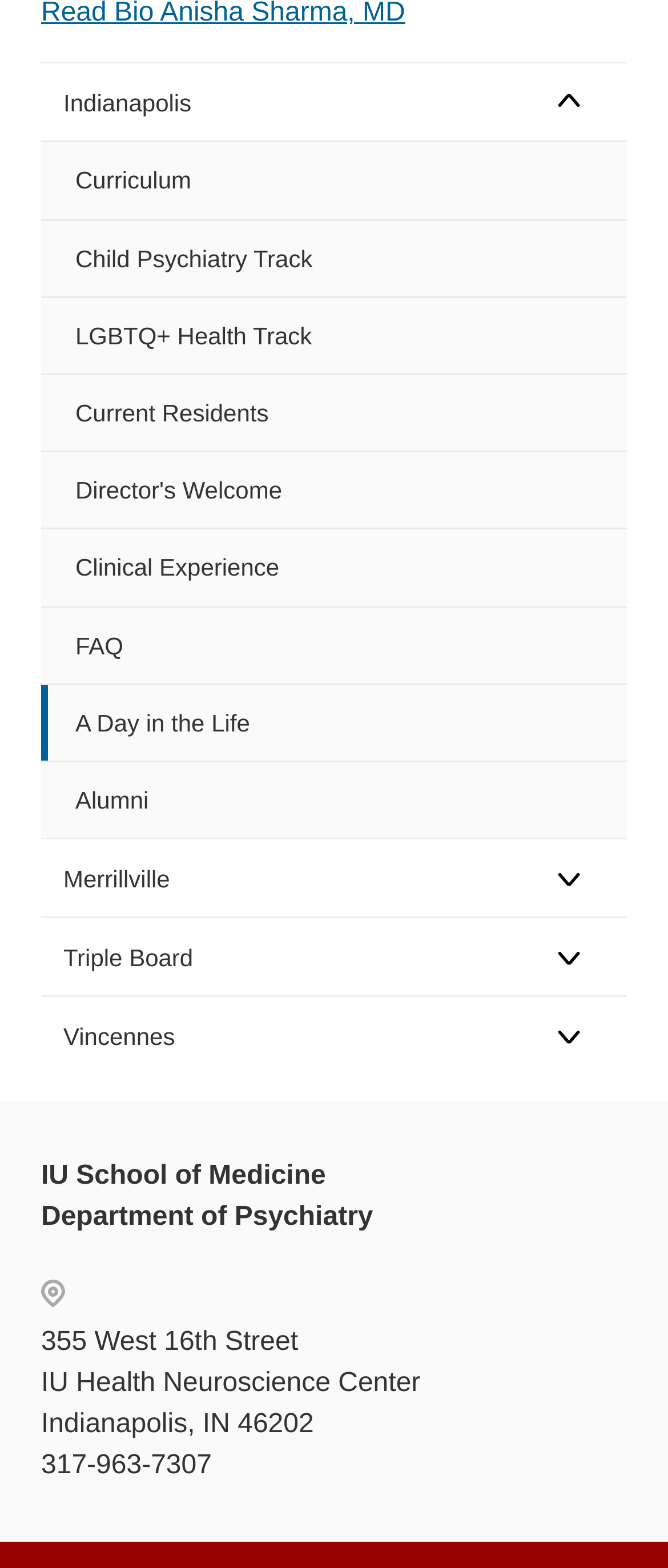Could you indicate the bounding box coordinates of the region to click in order to complete this instruction: "Expand the Child Psychiatry Track menu".

[0.062, 0.141, 0.938, 0.189]